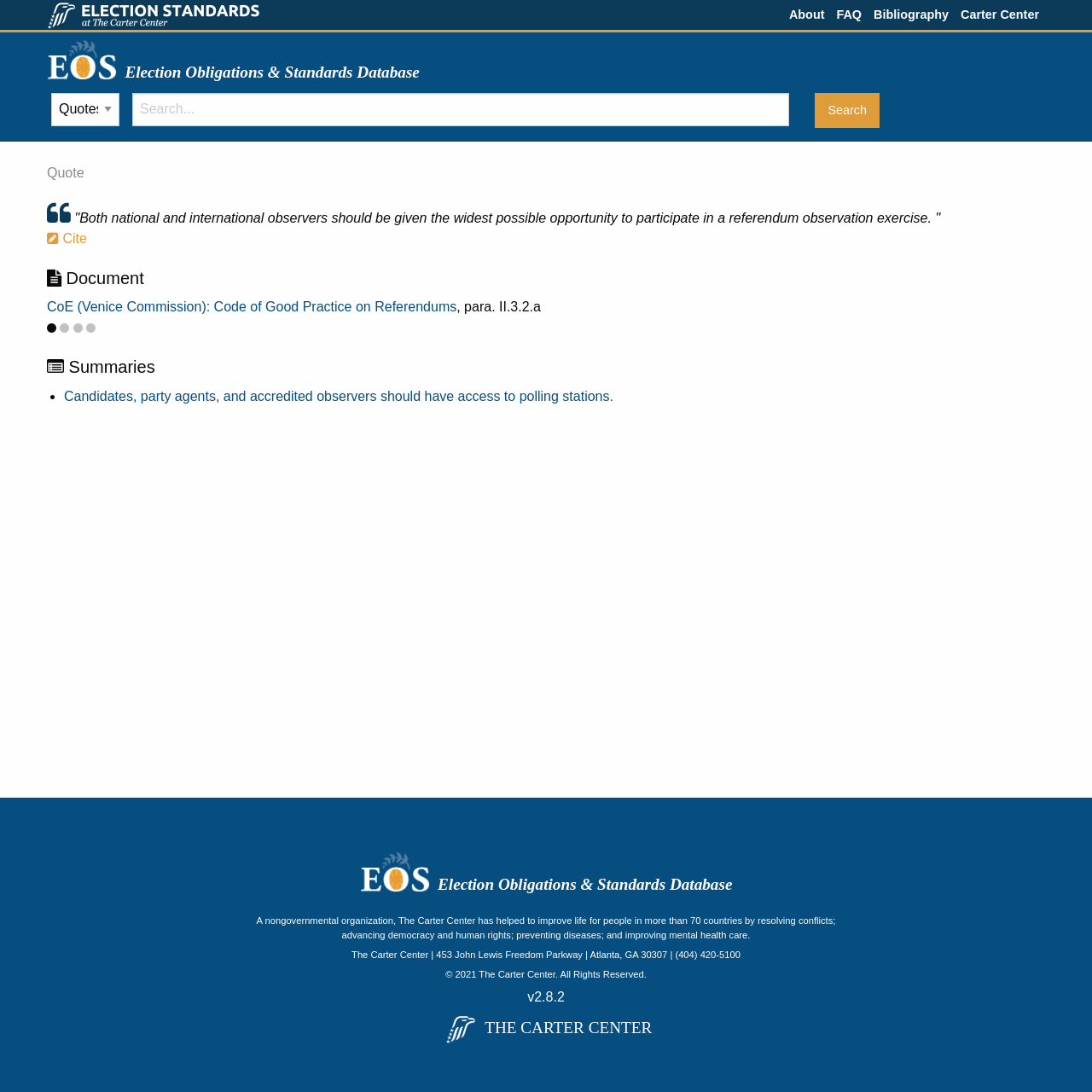Can you pinpoint the bounding box coordinates for the clickable element required for this instruction: "Cite the document about Code of Good Practice on Referendums"? The coordinates should be four float numbers between 0 and 1, i.e., [left, top, right, bottom].

[0.043, 0.211, 0.08, 0.225]